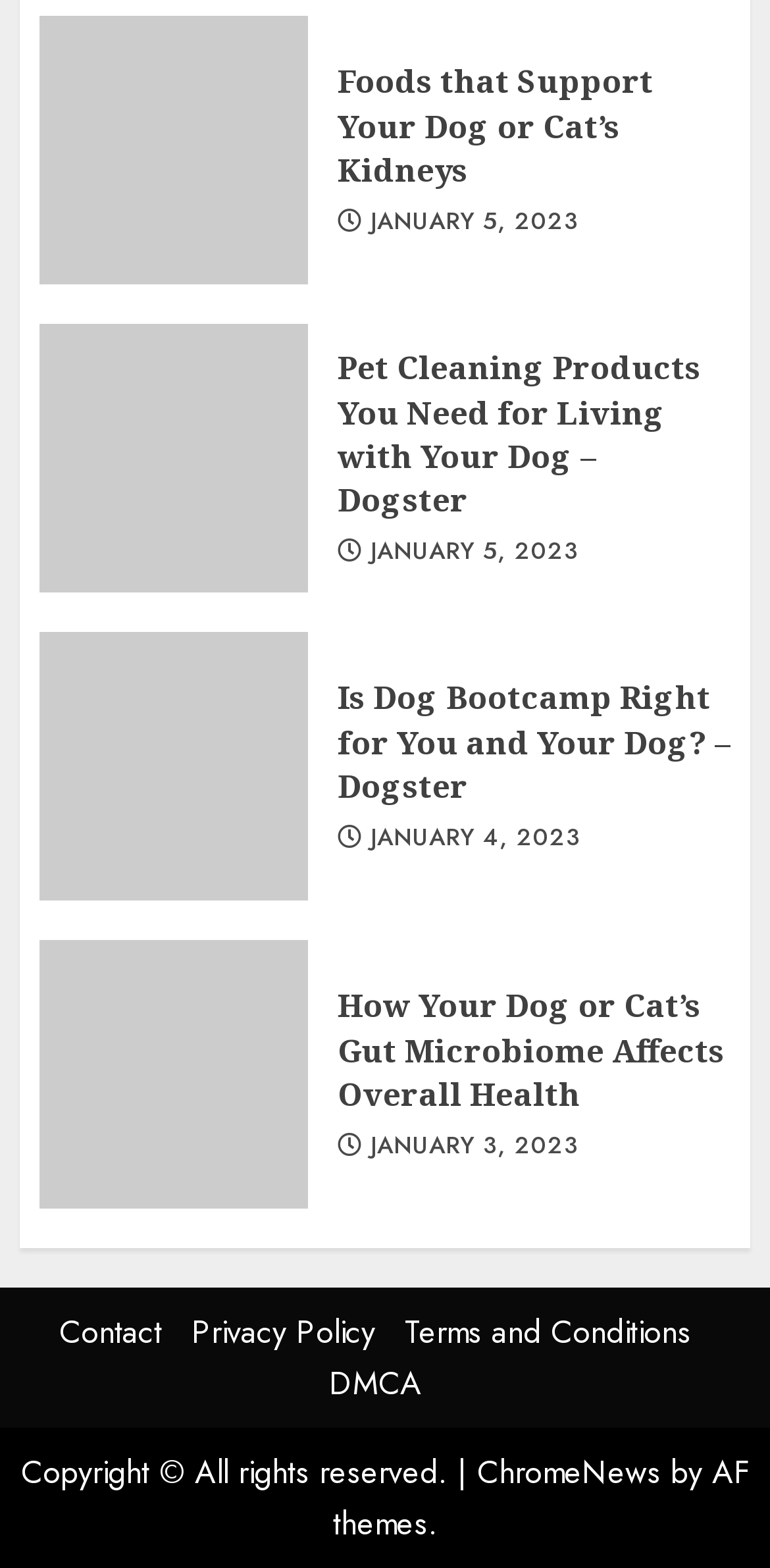Please predict the bounding box coordinates of the element's region where a click is necessary to complete the following instruction: "Explore WINDSURFING". The coordinates should be represented by four float numbers between 0 and 1, i.e., [left, top, right, bottom].

None